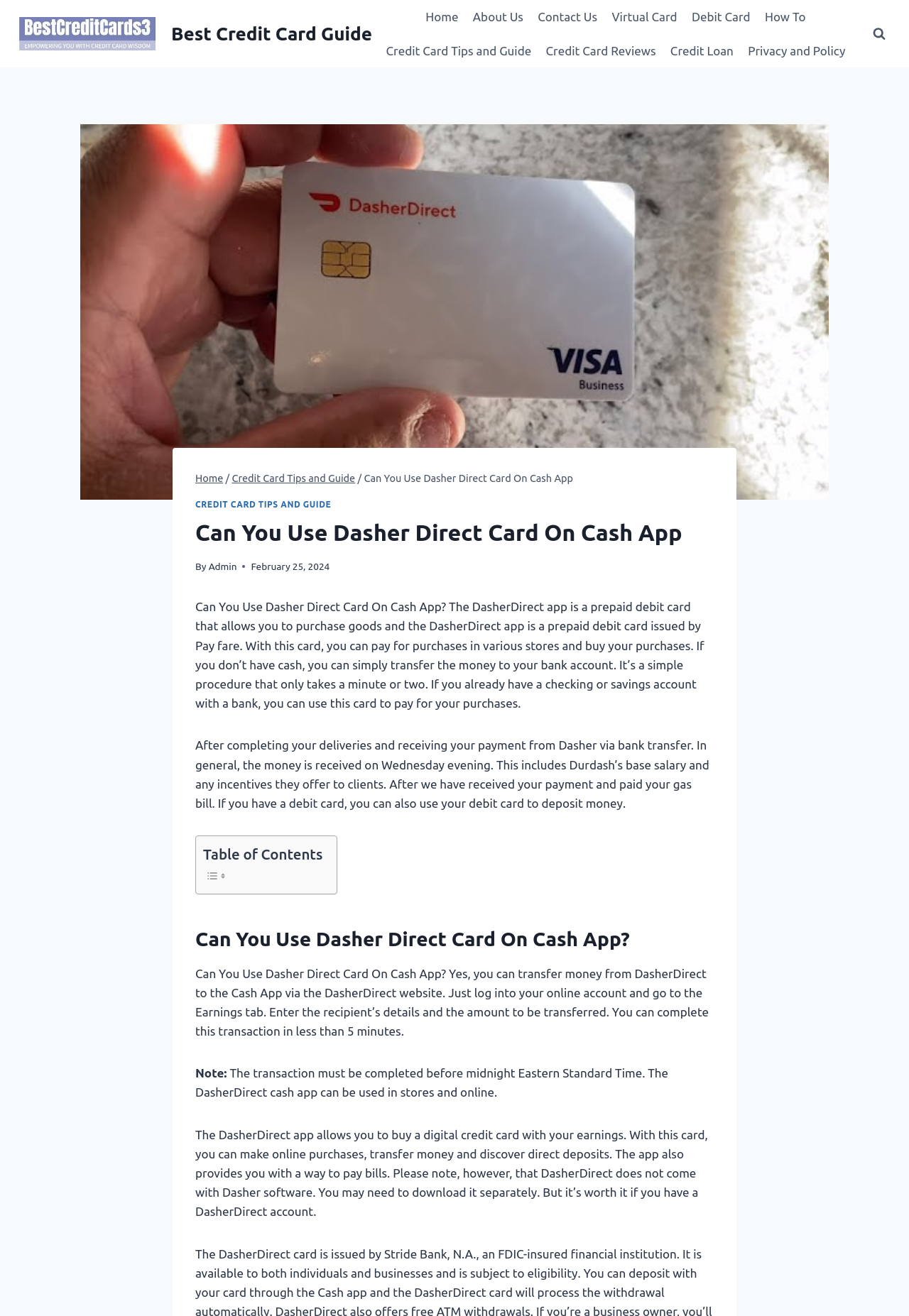Please locate the bounding box coordinates of the element that needs to be clicked to achieve the following instruction: "Read the 'Credit Card Tips and Guide' article". The coordinates should be four float numbers between 0 and 1, i.e., [left, top, right, bottom].

[0.255, 0.359, 0.391, 0.368]